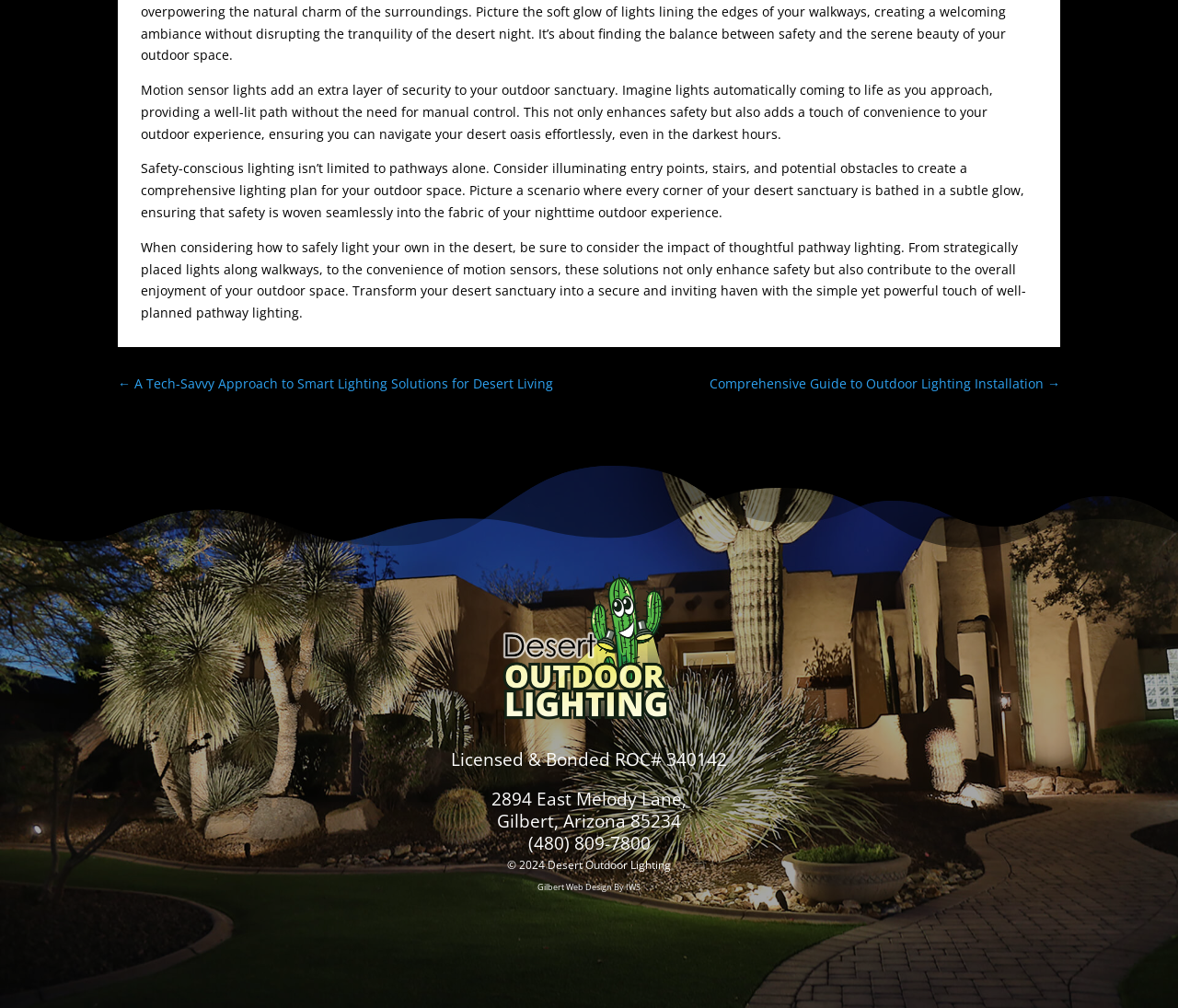Give a concise answer of one word or phrase to the question: 
What is the address of the company?

2894 East Melody Lane, Gilbert, Arizona 85234